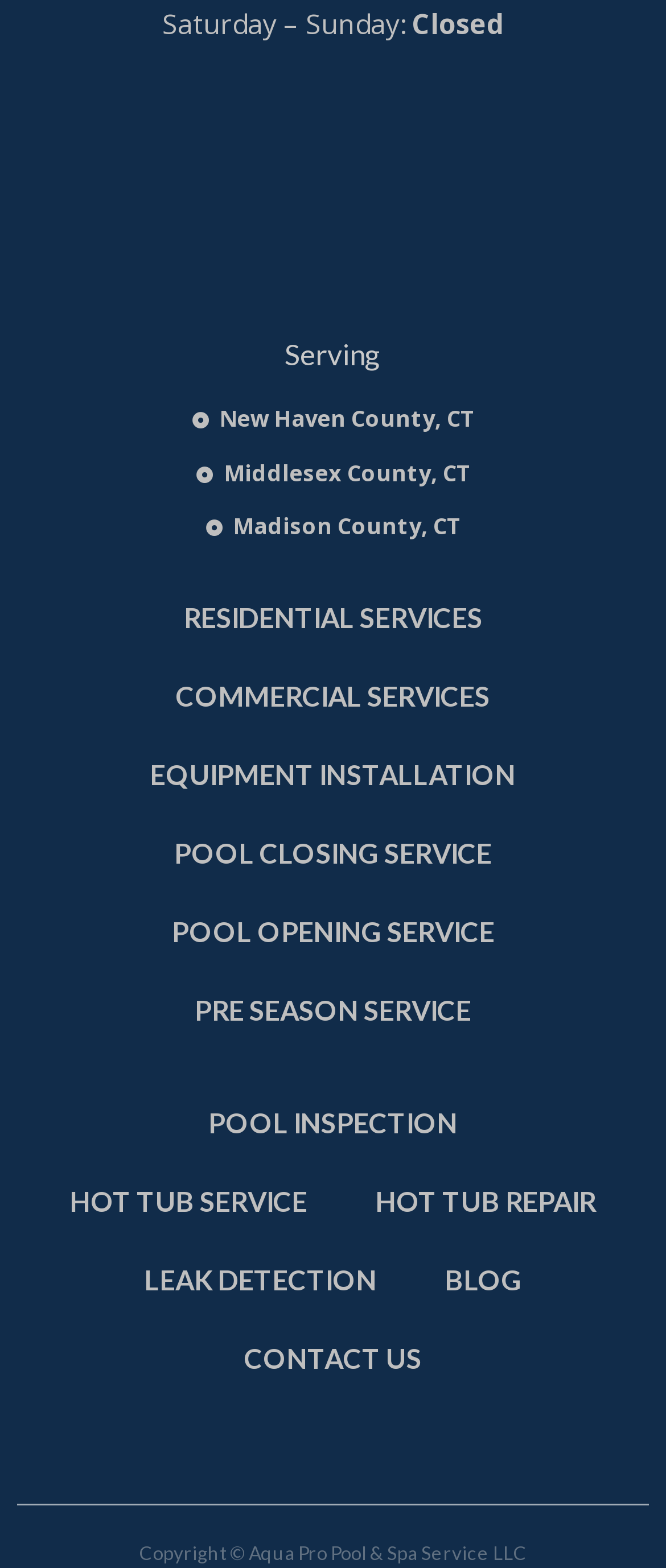Bounding box coordinates are given in the format (top-left x, top-left y, bottom-right x, bottom-right y). All values should be floating point numbers between 0 and 1. Provide the bounding box coordinate for the UI element described as: RESIDENTIAL SERVICES

[0.224, 0.369, 0.776, 0.419]